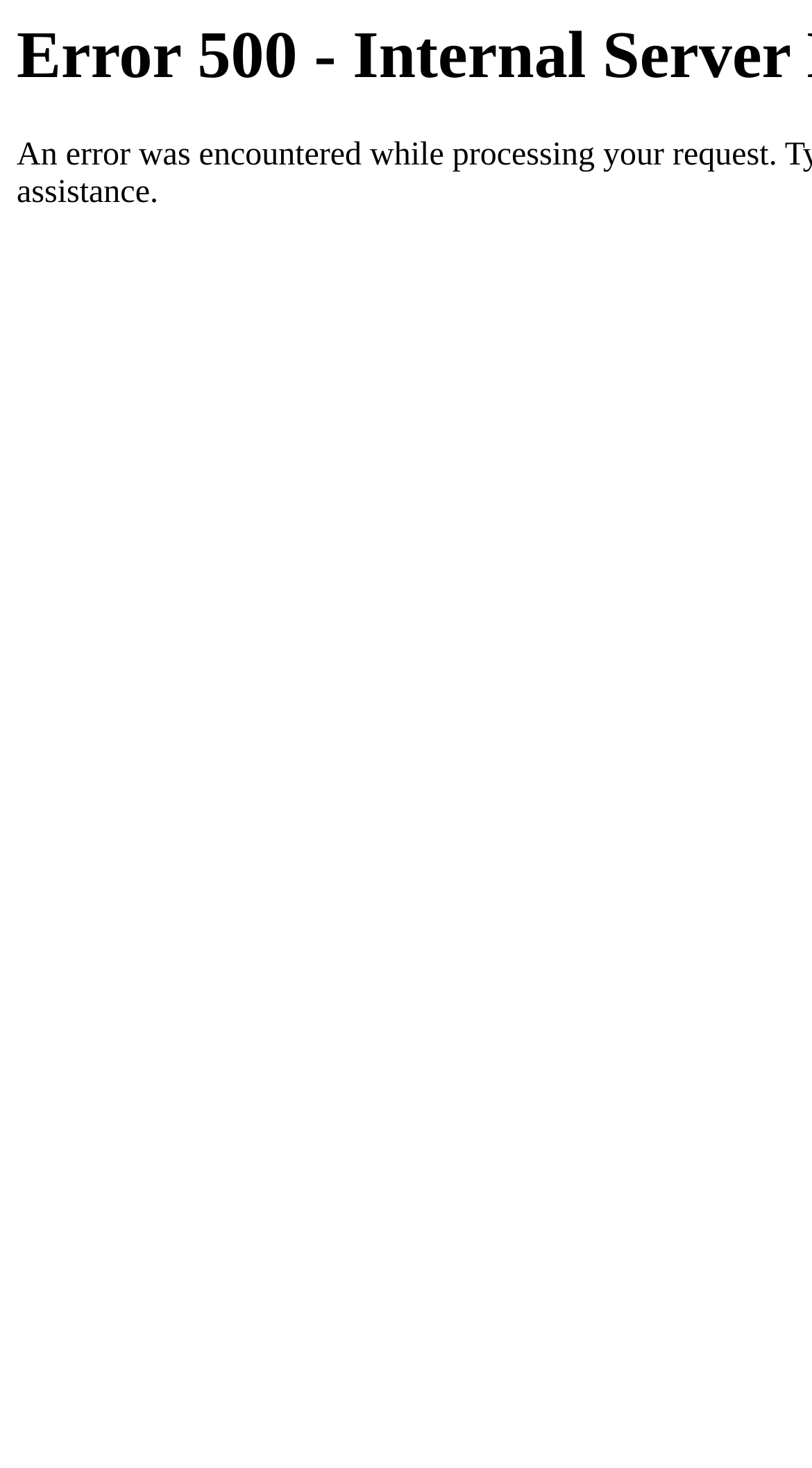Generate the text of the webpage's primary heading.

Error 500 - Internal Server Error